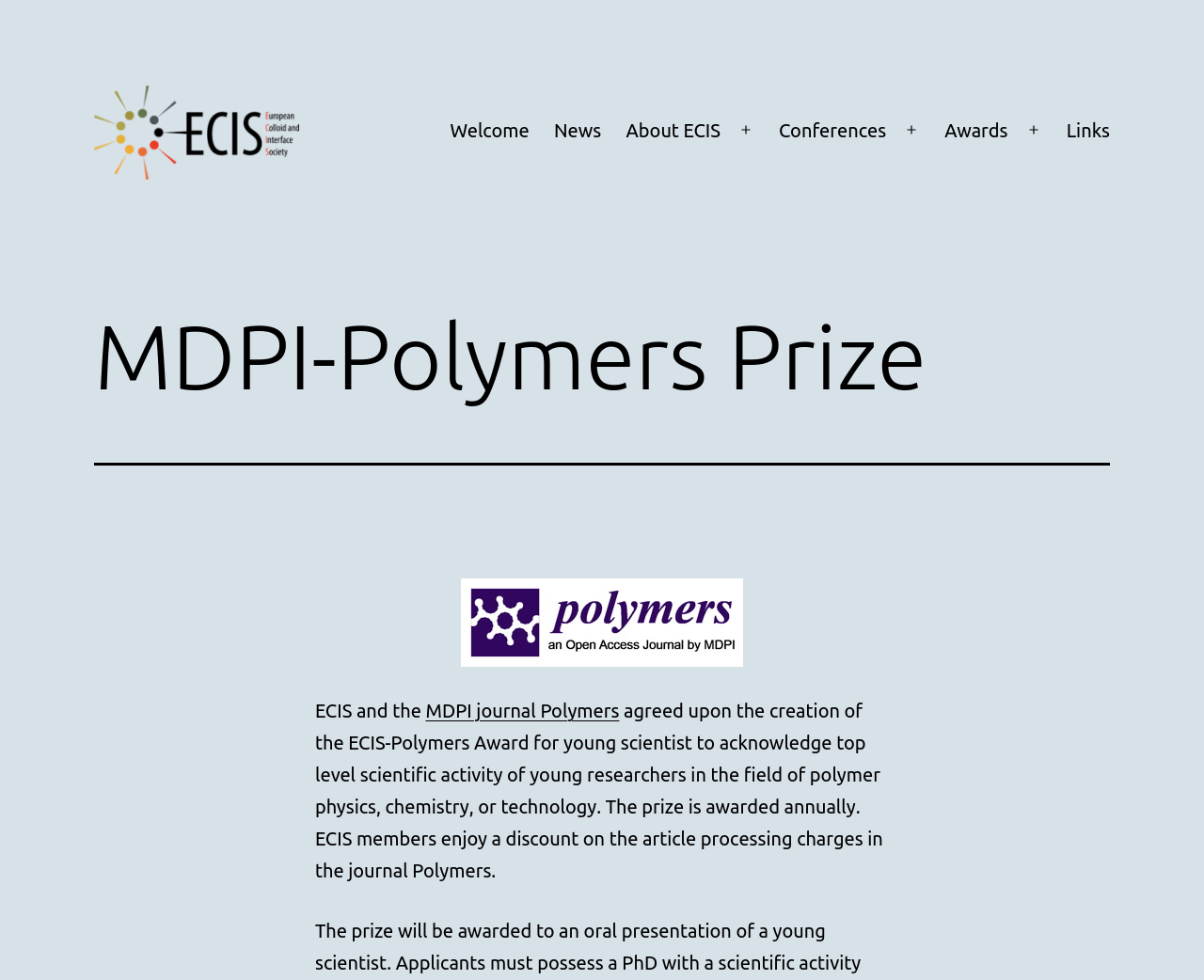Give a short answer to this question using one word or a phrase:
What is the name of the journal mentioned on the webpage?

Polymers